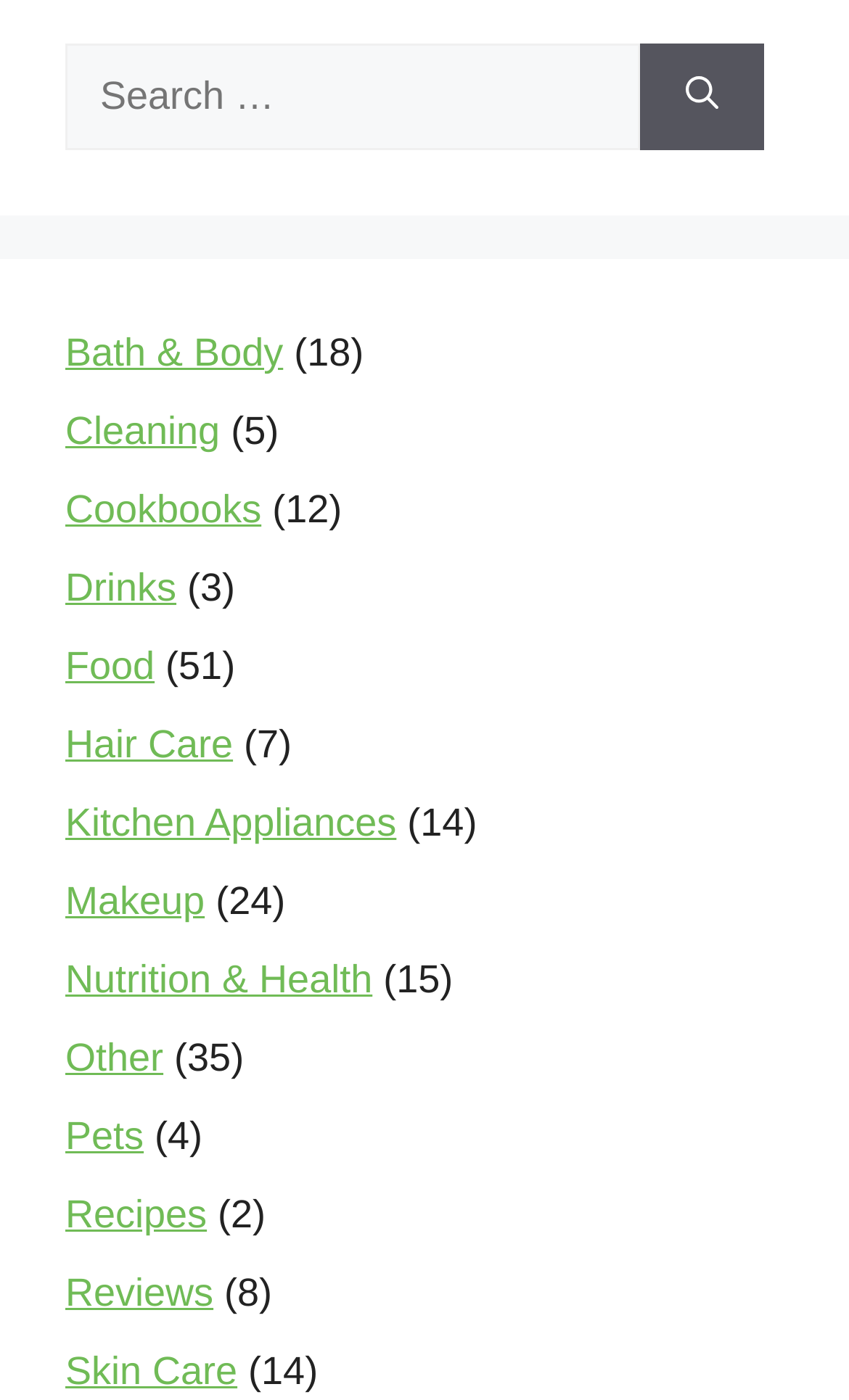Reply to the question with a single word or phrase:
What is the purpose of the search box?

Search for items